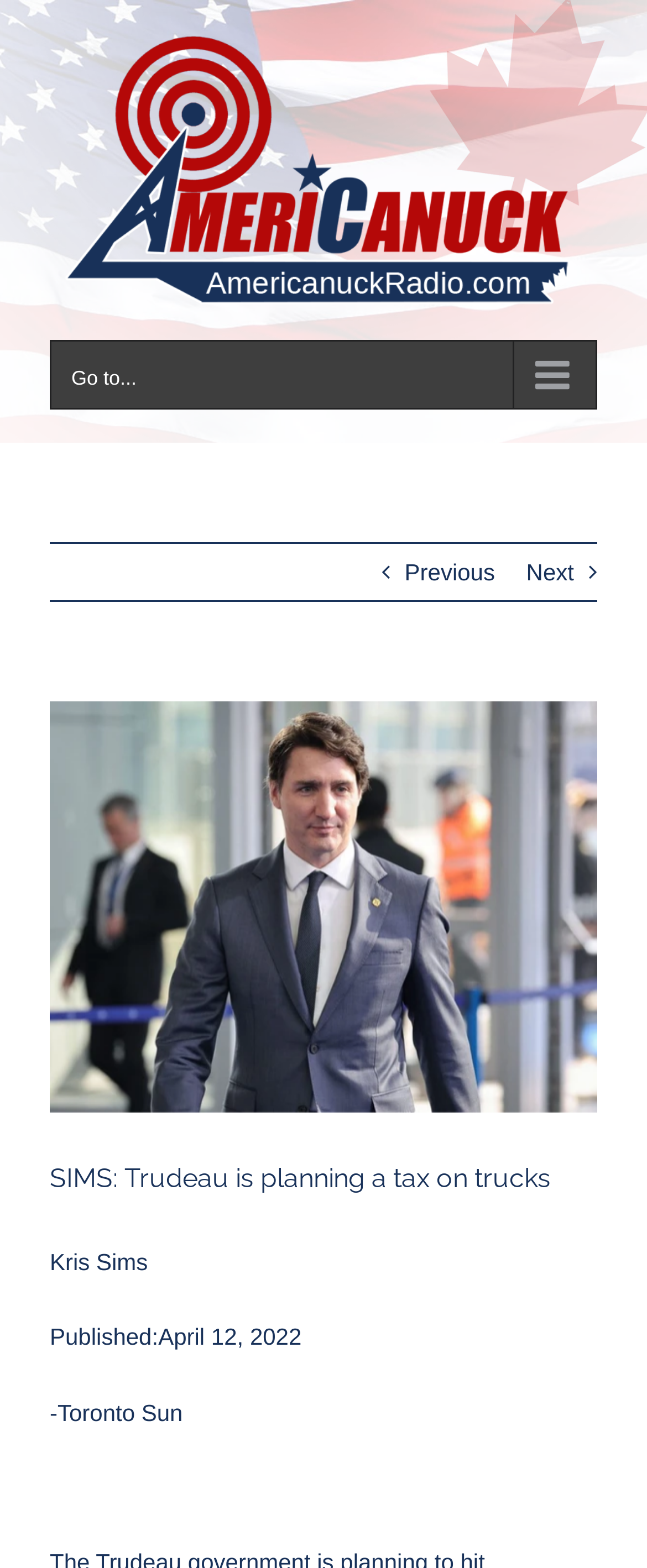Please give a succinct answer using a single word or phrase:
What is the name of the news organization?

Toronto Sun